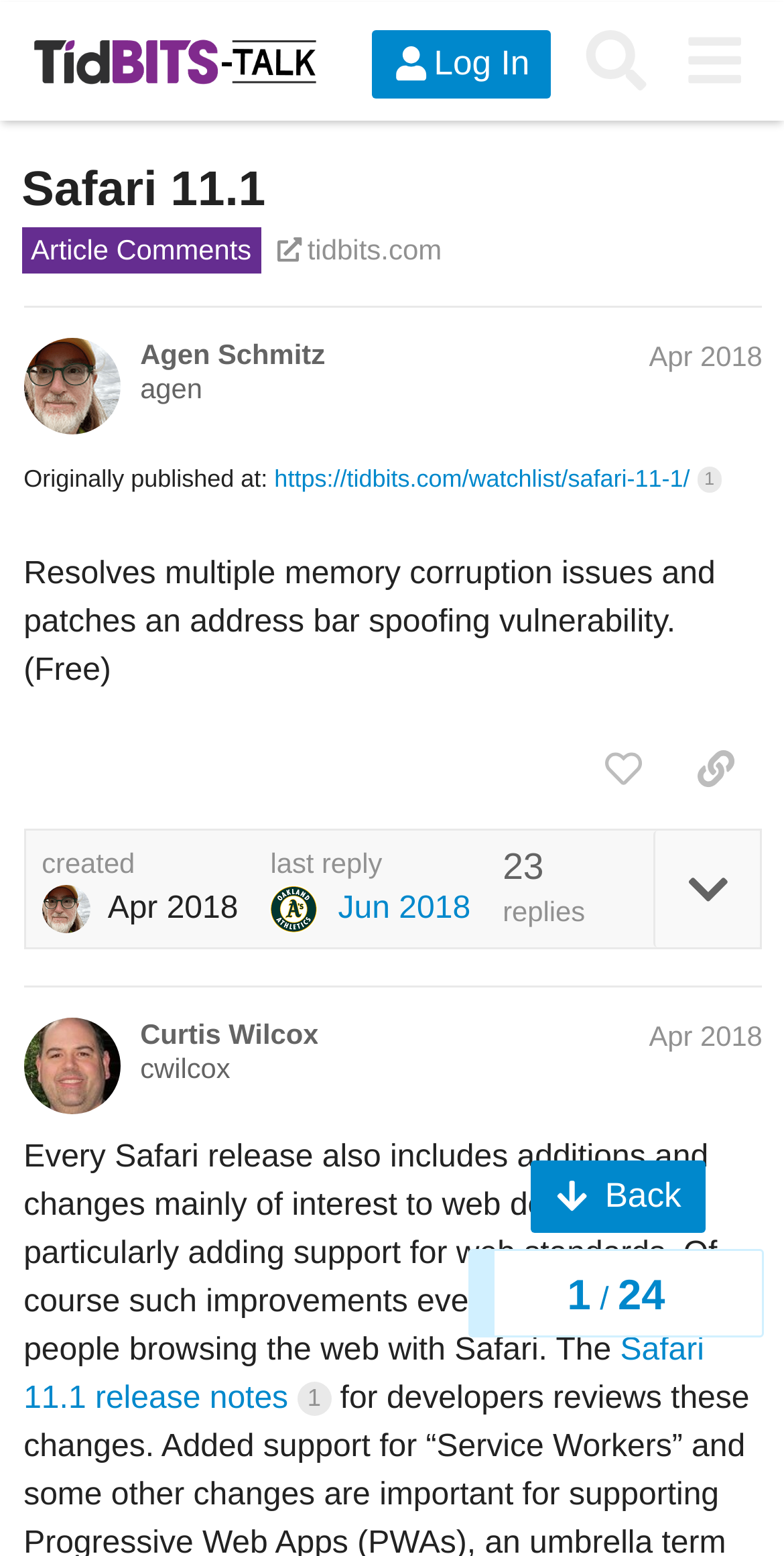Please determine the bounding box coordinates of the section I need to click to accomplish this instruction: "Log in".

[0.474, 0.018, 0.704, 0.062]